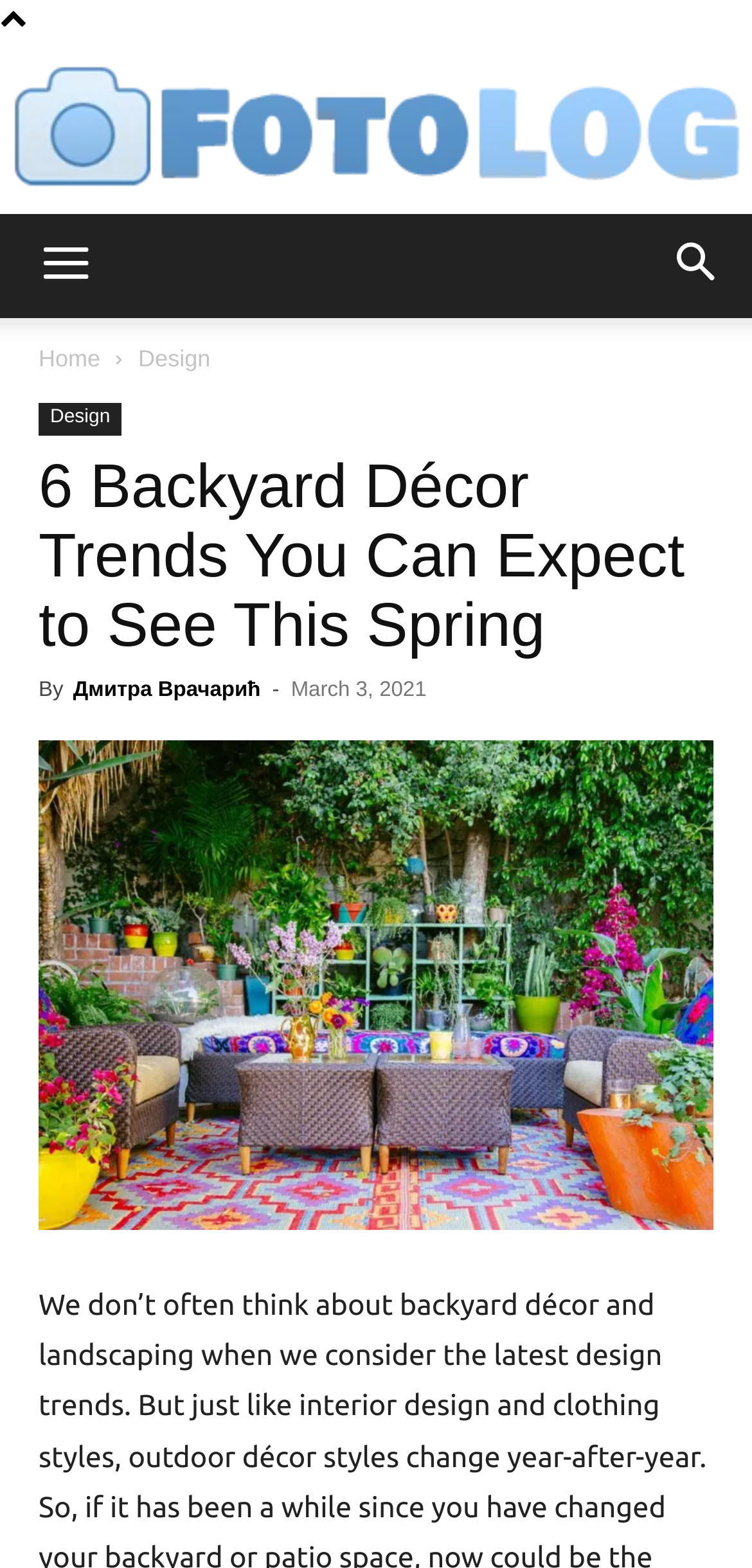How many buttons are in the top right corner?
Please give a well-detailed answer to the question.

I counted the buttons in the top right corner, which are 'Menu' and 'Search', so there are 2 buttons.